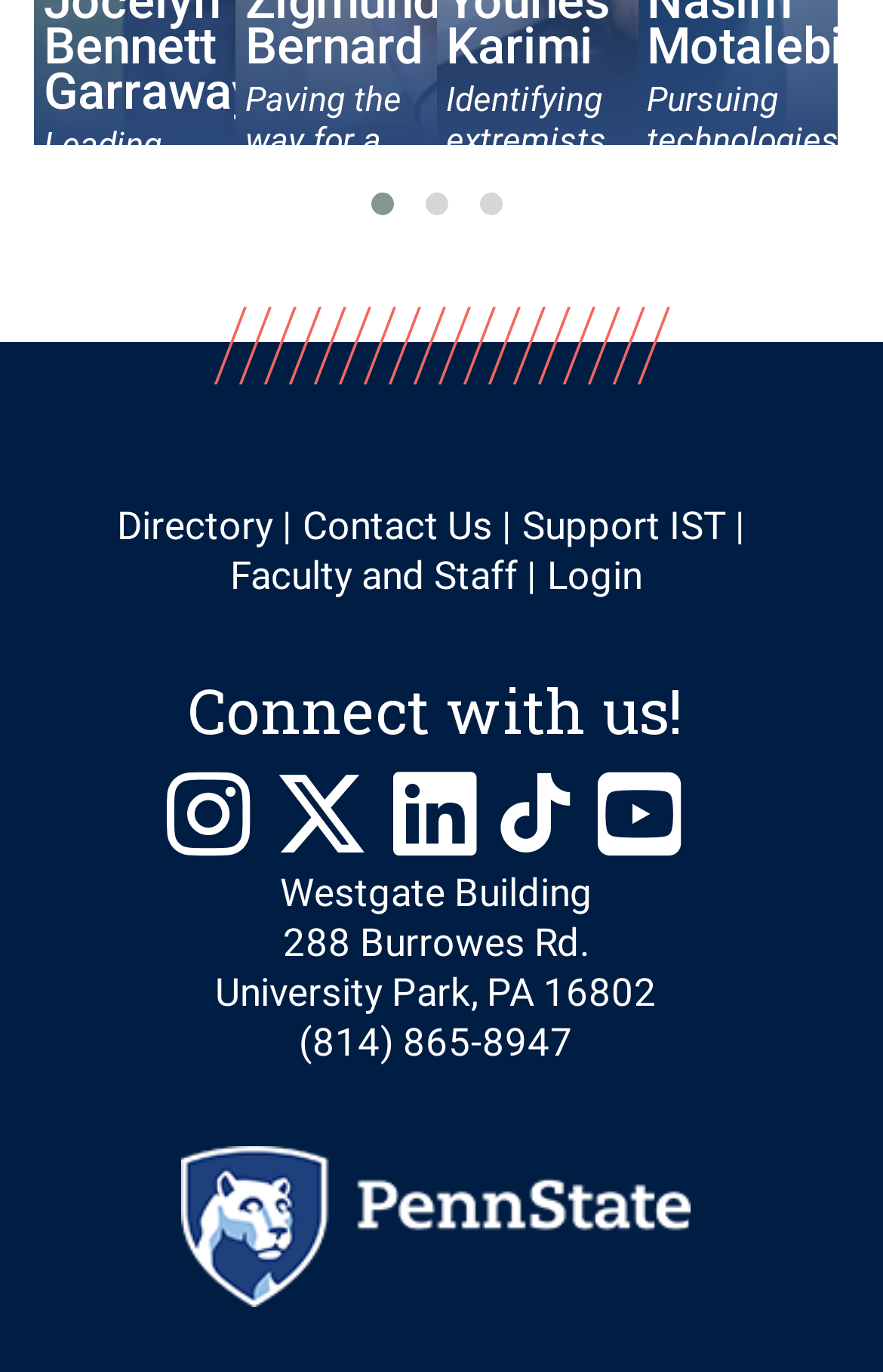Find the bounding box coordinates of the element I should click to carry out the following instruction: "Follow the College on Instagram".

[0.189, 0.547, 0.311, 0.628]